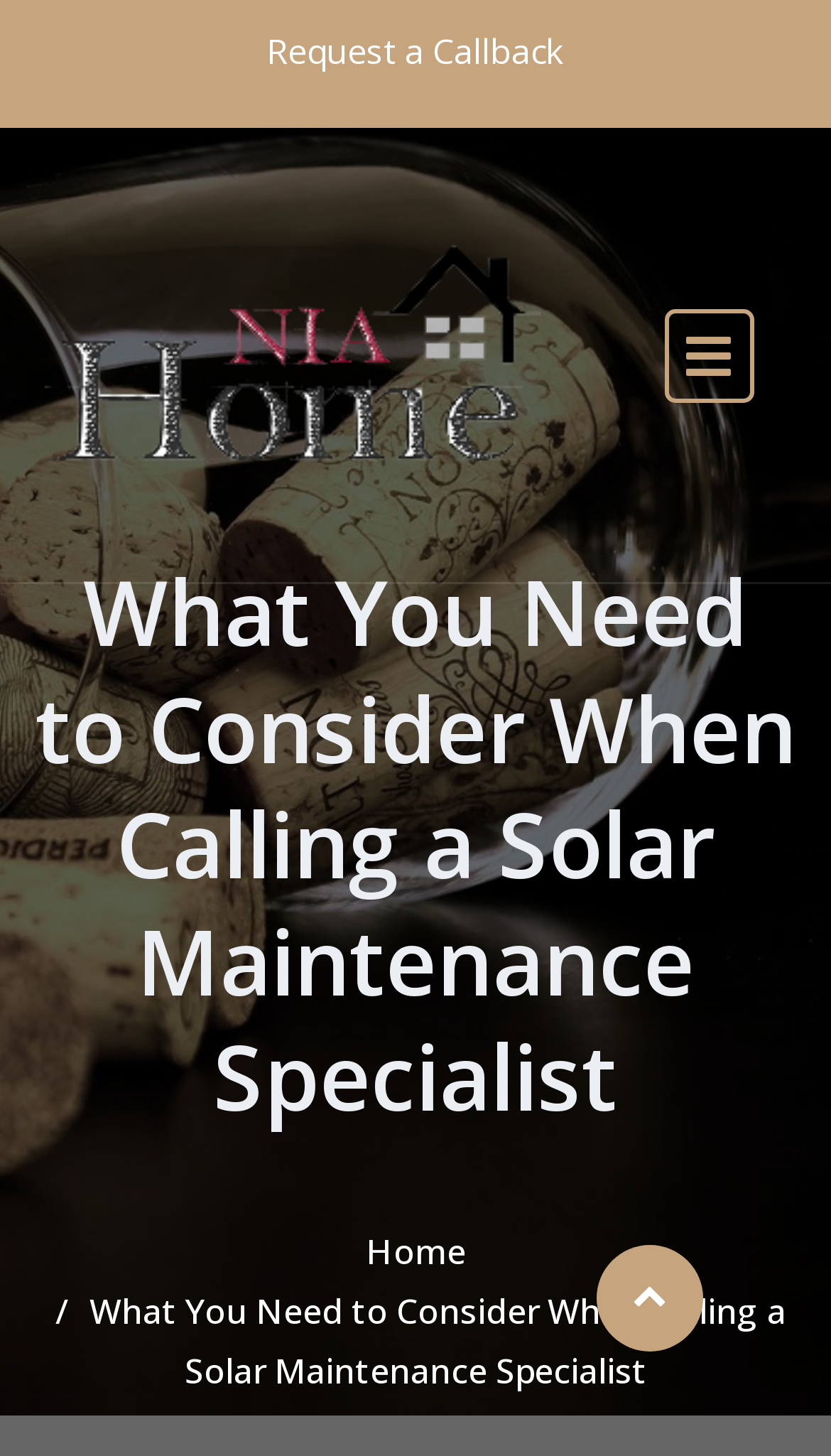Respond with a single word or phrase to the following question:
What is the text on the top-right button?

open navigation